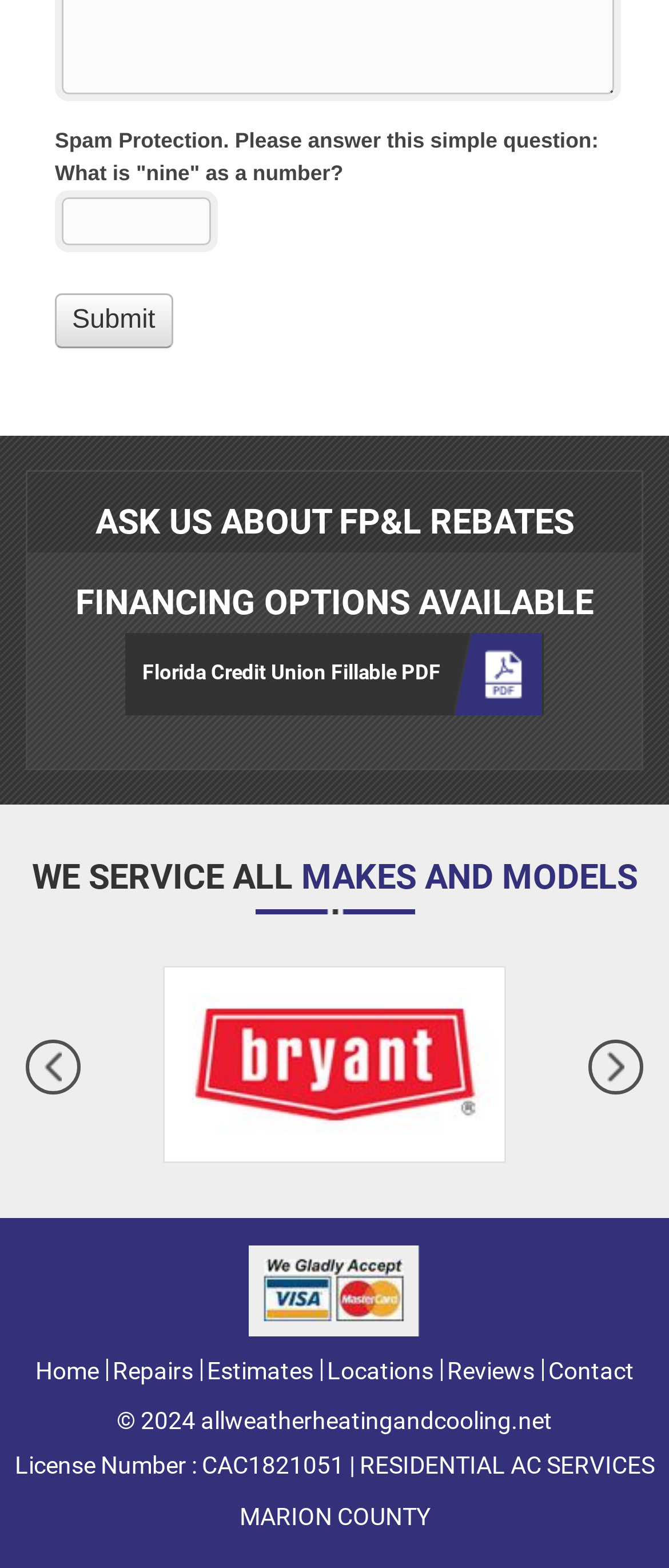Give a short answer to this question using one word or a phrase:
How many navigation links are present at the bottom?

7